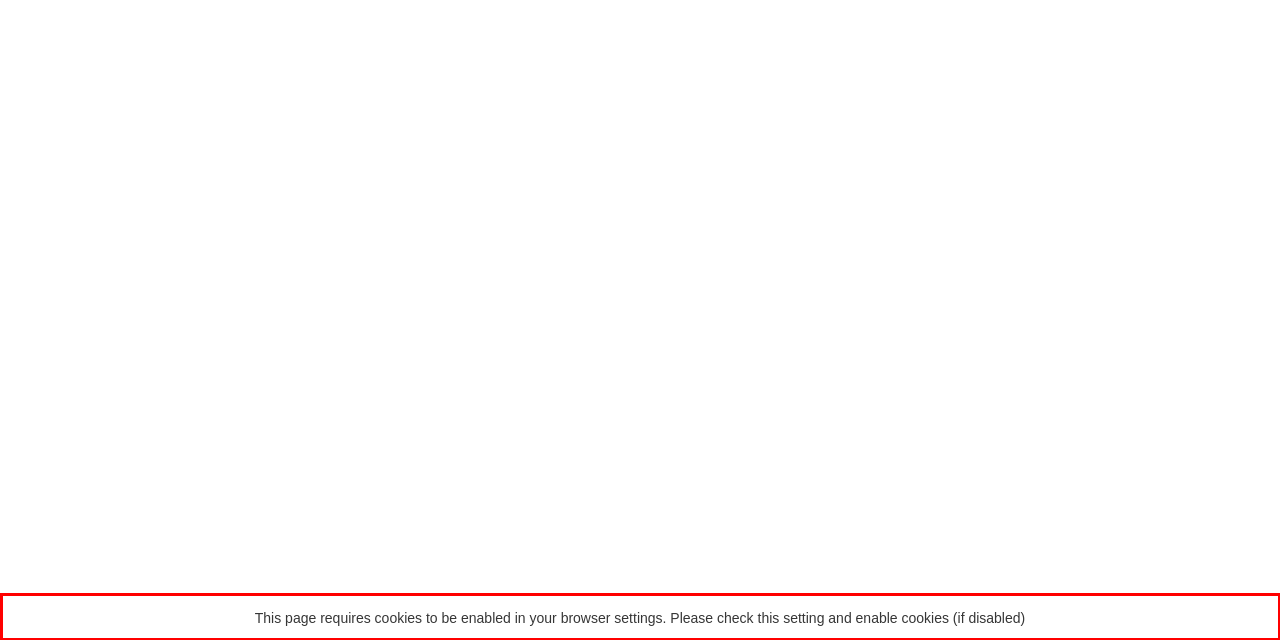You are presented with a screenshot containing a red rectangle. Extract the text found inside this red bounding box.

This page requires cookies to be enabled in your browser settings. Please check this setting and enable cookies (if disabled)